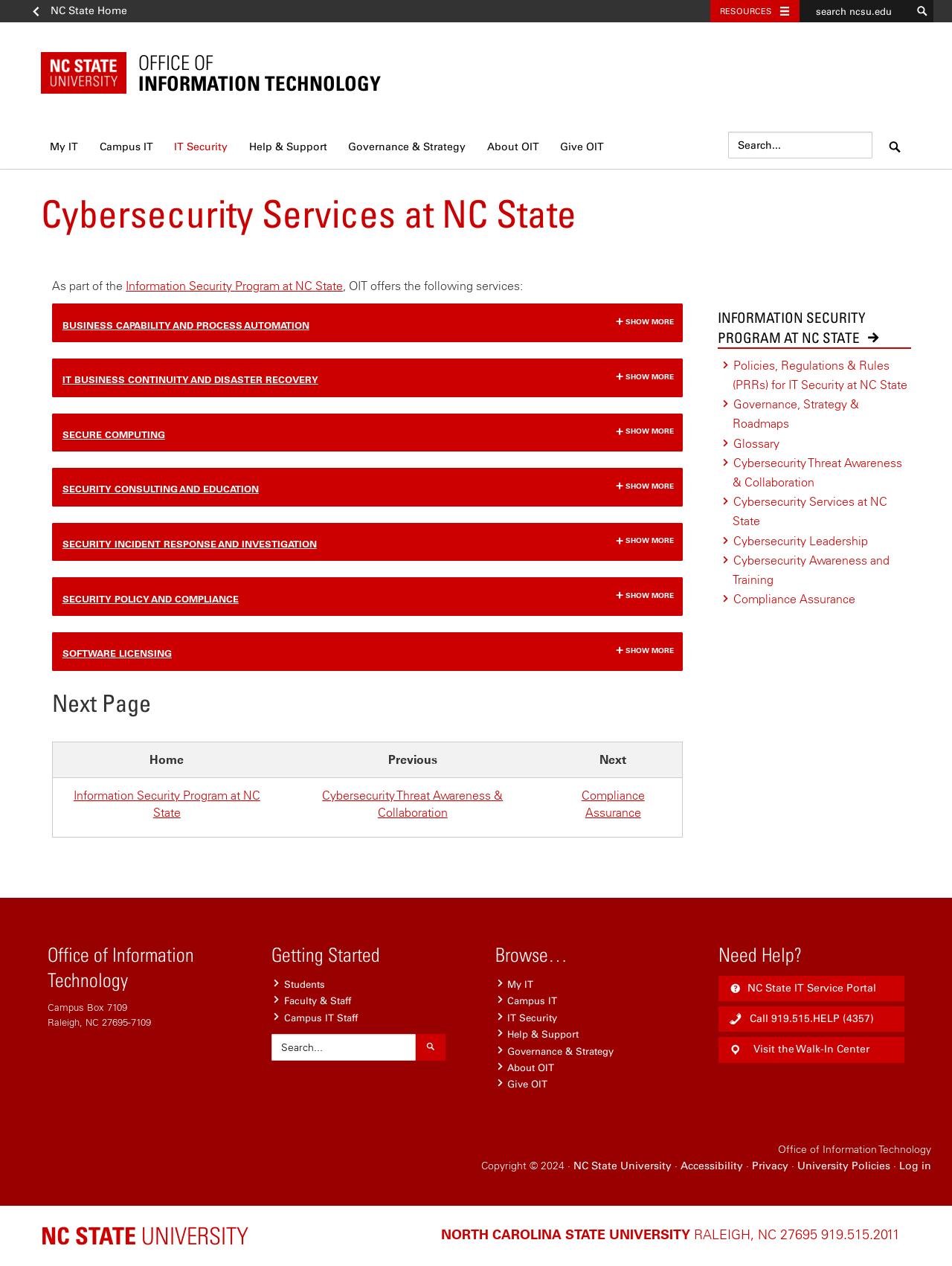Determine the bounding box coordinates of the region to click in order to accomplish the following instruction: "Search for resources". Provide the coordinates as four float numbers between 0 and 1, specifically [left, top, right, bottom].

[0.764, 0.104, 0.8, 0.115]